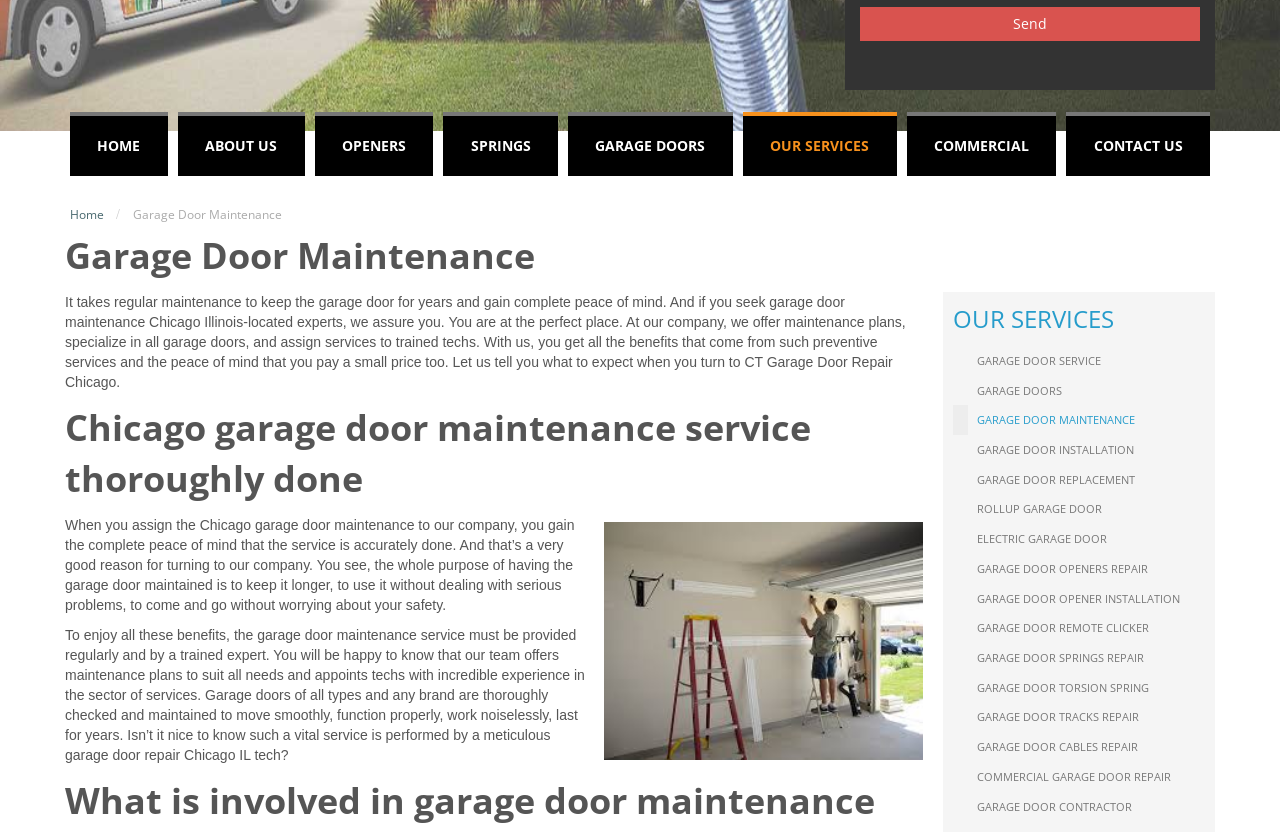Find the bounding box of the UI element described as: "About Us". The bounding box coordinates should be given as four float values between 0 and 1, i.e., [left, top, right, bottom].

[0.139, 0.135, 0.238, 0.212]